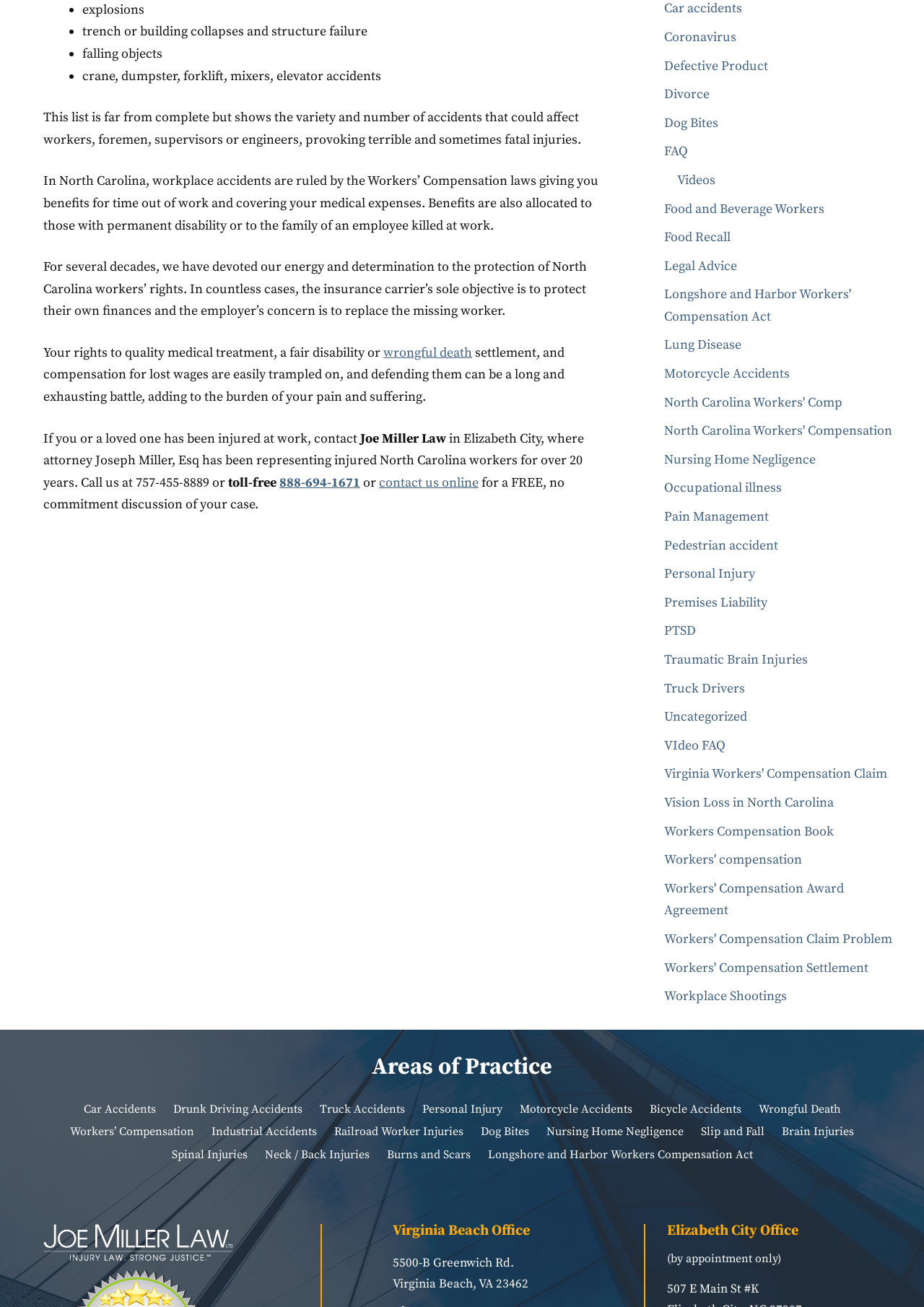Utilize the information from the image to answer the question in detail:
What is the address of the Virginia Beach Office?

The address of the Virginia Beach Office is listed at the bottom of the webpage as '5500-B Greenwich Rd, Virginia Beach, VA 23462'. This address is provided for individuals who want to visit the law firm's Virginia Beach office.